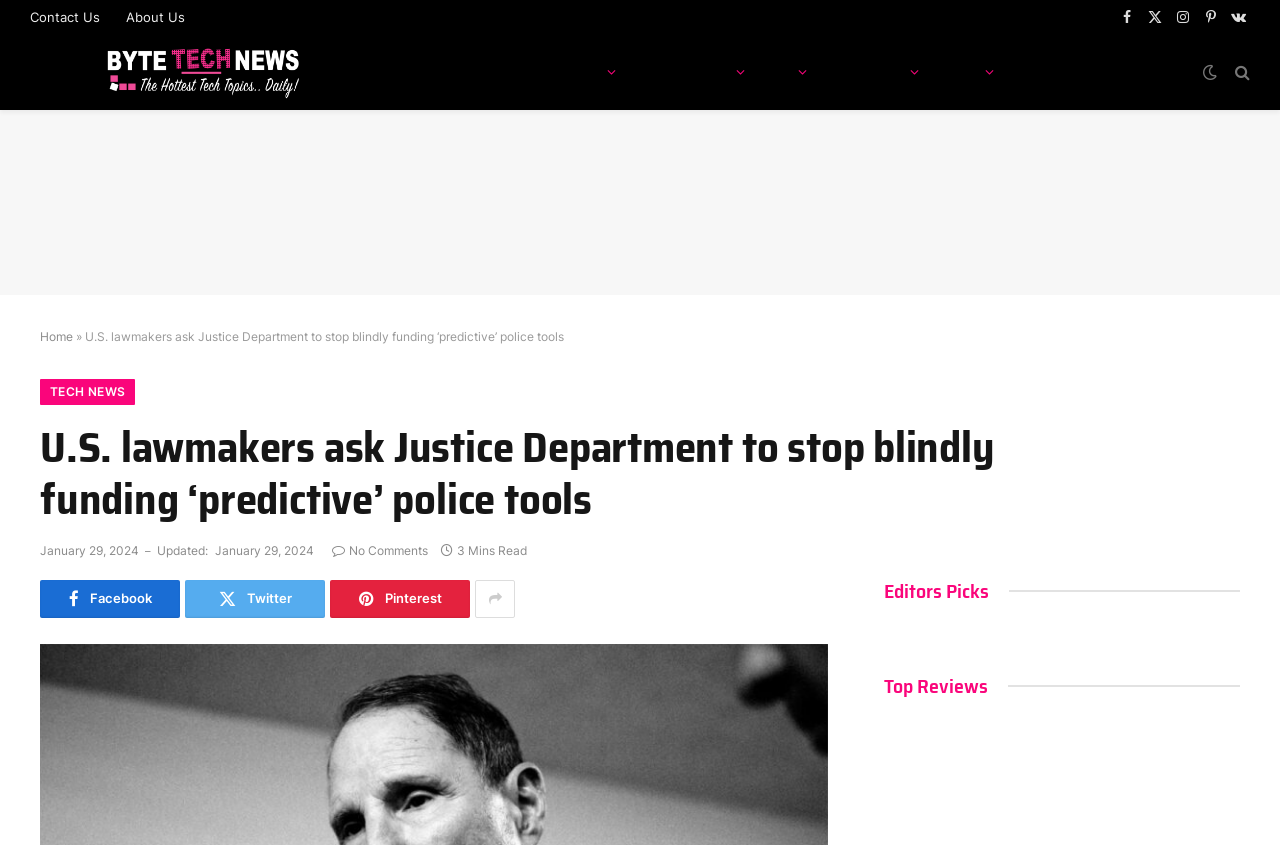What is the name of the website?
Using the visual information, respond with a single word or phrase.

ByteTechNews